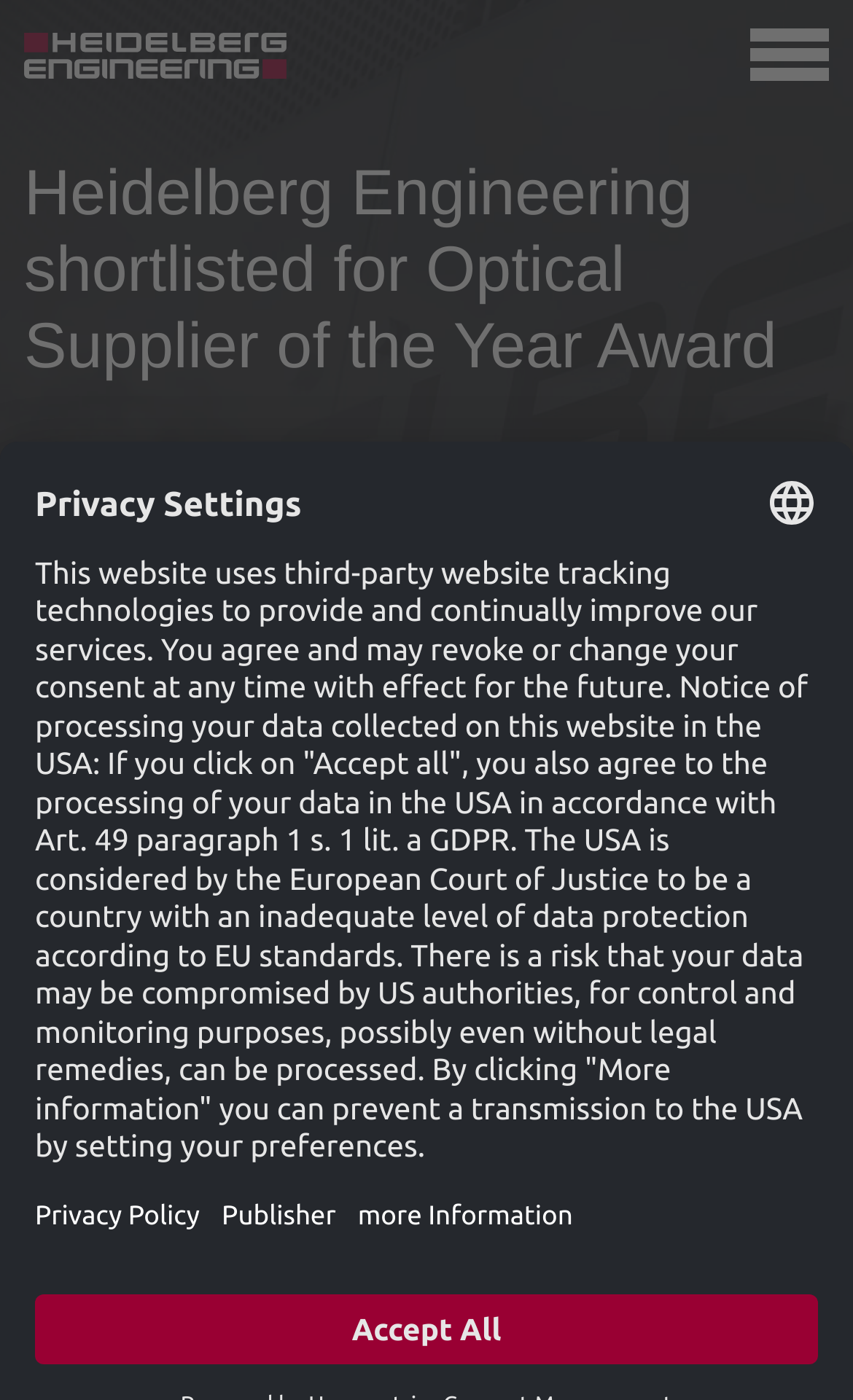From the given element description: "aria-describedby="language-tooltip-id" aria-label="Select language"", find the bounding box for the UI element. Provide the coordinates as four float numbers between 0 and 1, in the order [left, top, right, bottom].

[0.897, 0.34, 0.959, 0.378]